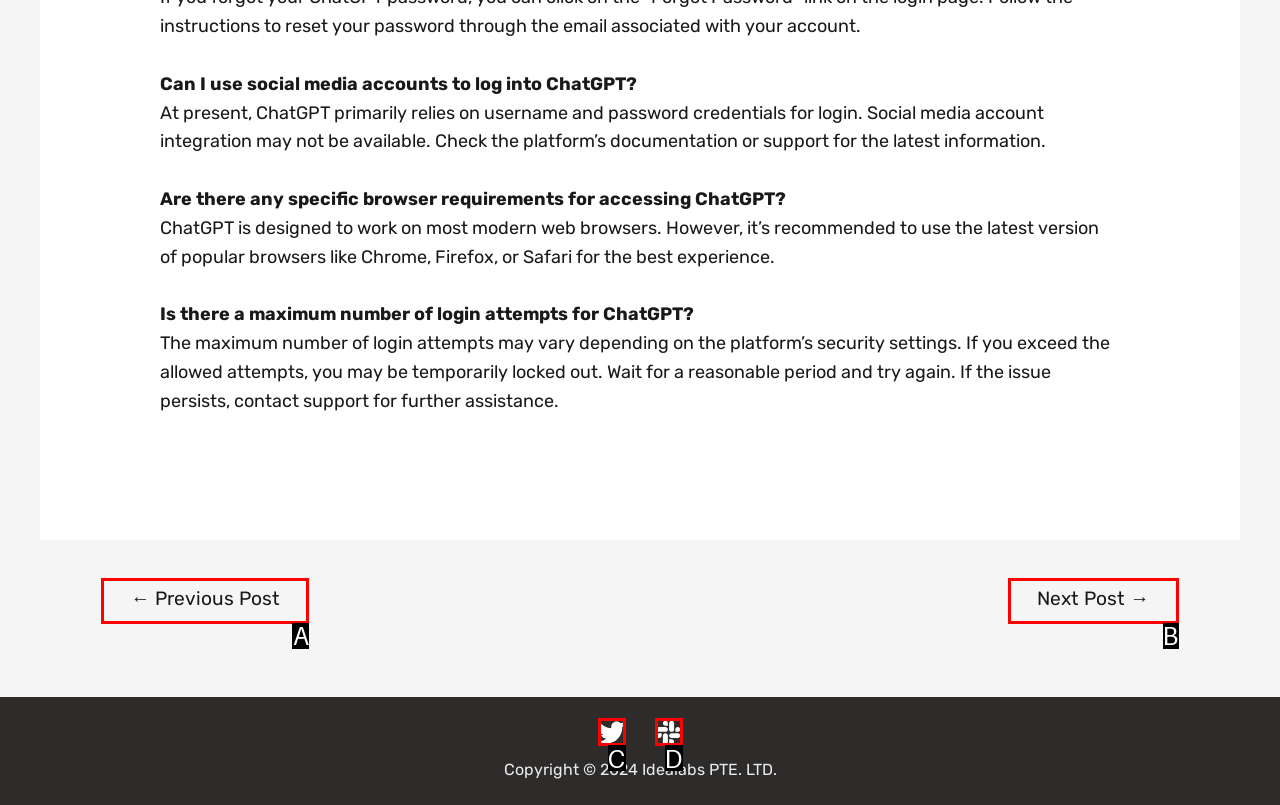From the given choices, determine which HTML element matches the description: Next Post →. Reply with the appropriate letter.

B